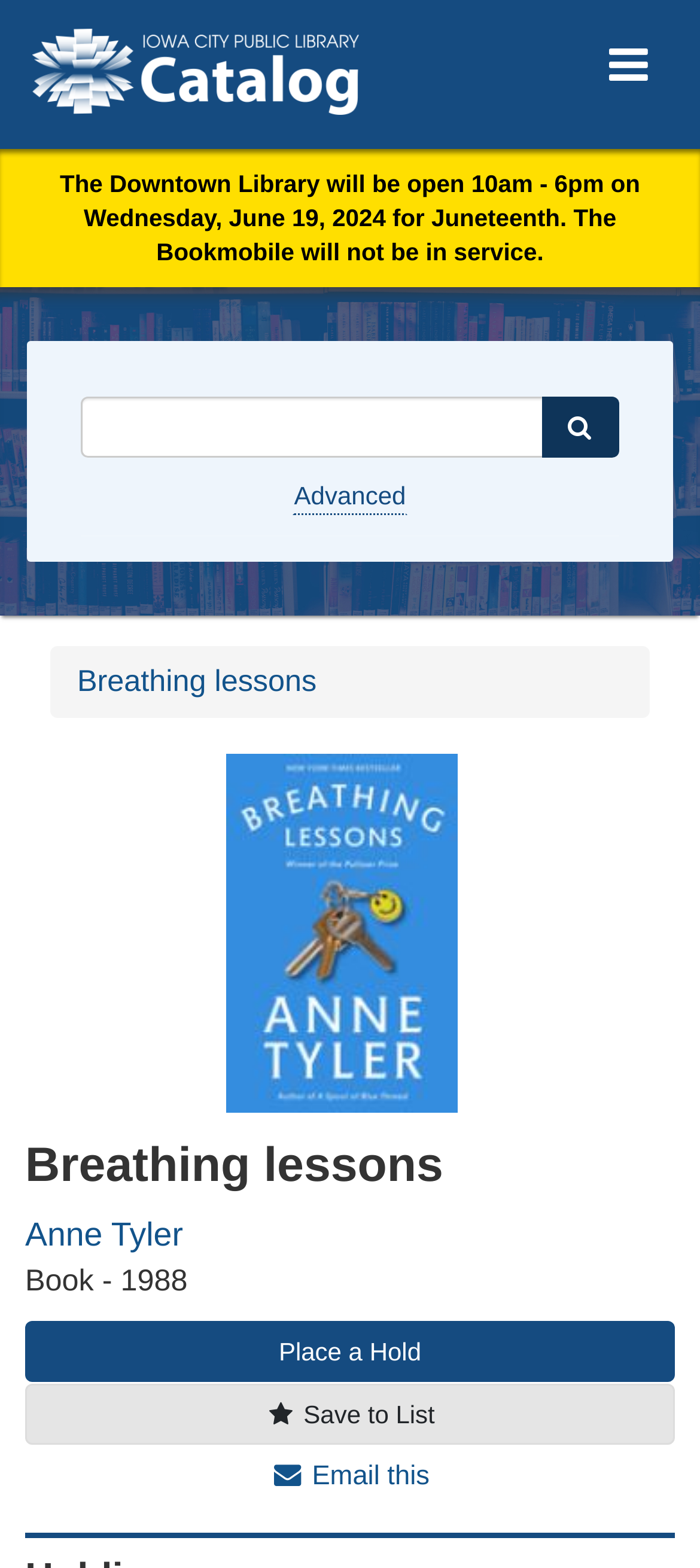Locate the bounding box coordinates of the clickable region to complete the following instruction: "Go to Iowa City Public Library Catalog."

[0.033, 0.005, 0.603, 0.087]